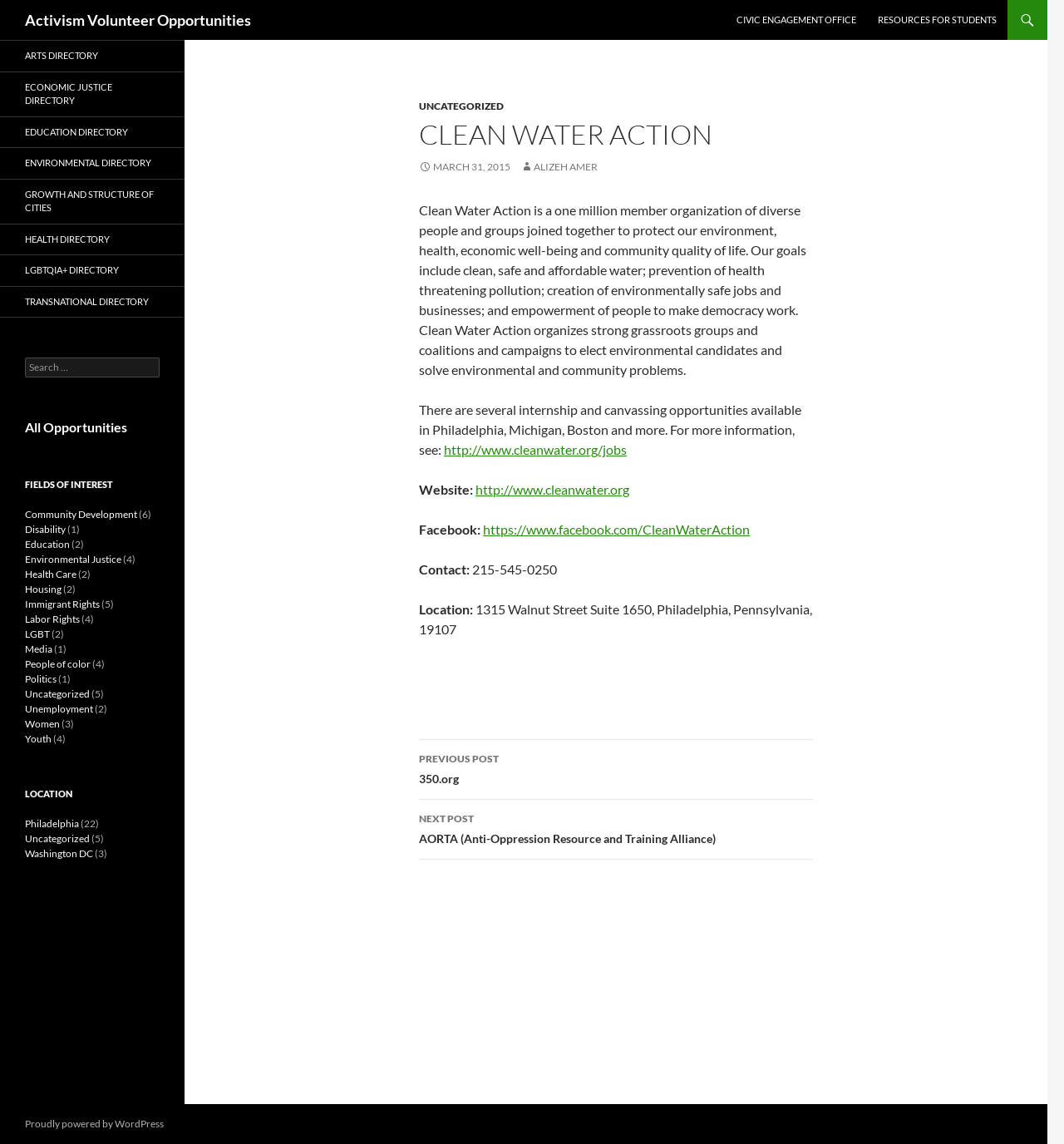Extract the bounding box coordinates for the UI element described as: "Emergency General Surgery".

None